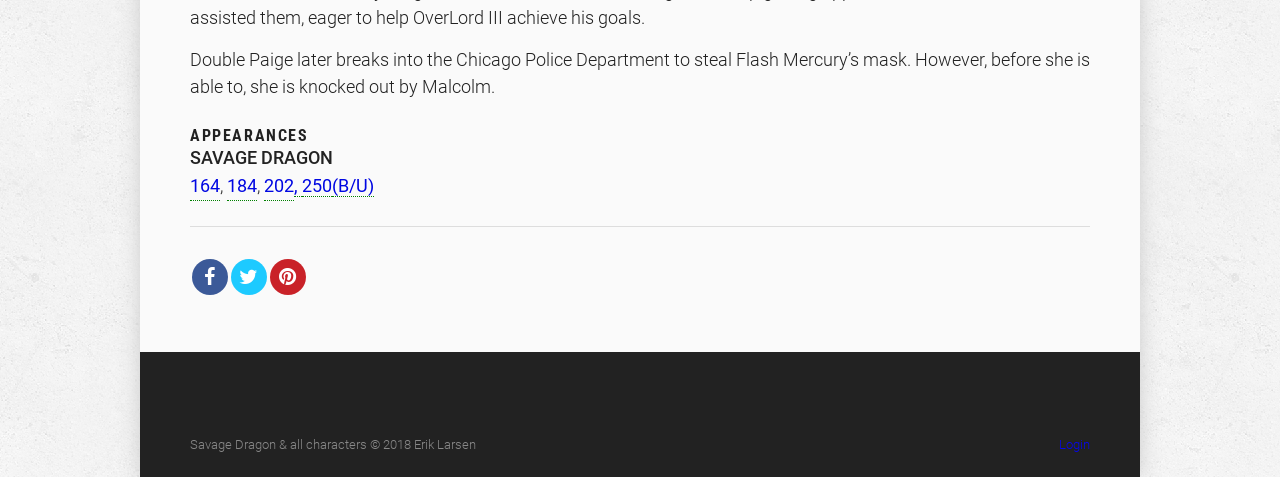Please specify the coordinates of the bounding box for the element that should be clicked to carry out this instruction: "Share on Facebook". The coordinates must be four float numbers between 0 and 1, formatted as [left, top, right, bottom].

[0.15, 0.543, 0.178, 0.618]